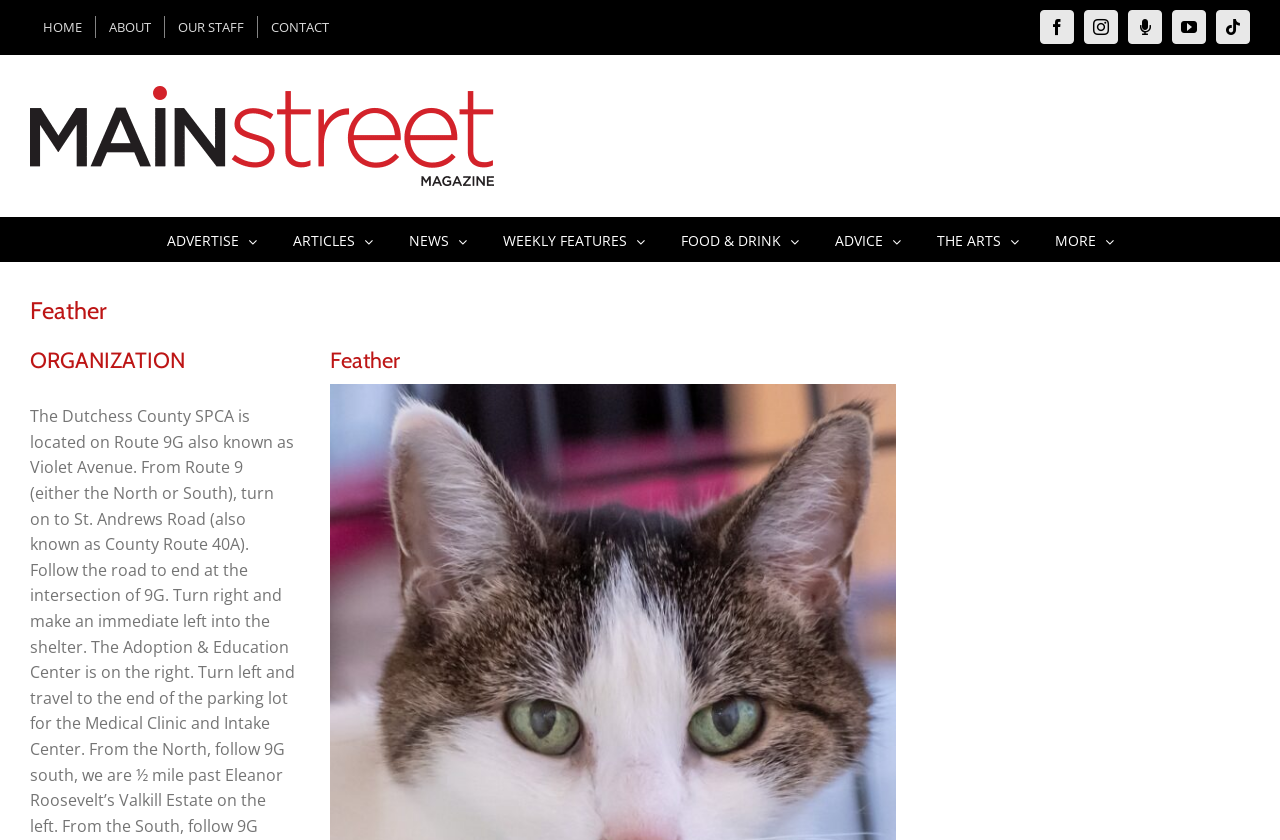Determine the coordinates of the bounding box that should be clicked to complete the instruction: "learn about the staff". The coordinates should be represented by four float numbers between 0 and 1: [left, top, right, bottom].

[0.129, 0.019, 0.201, 0.045]